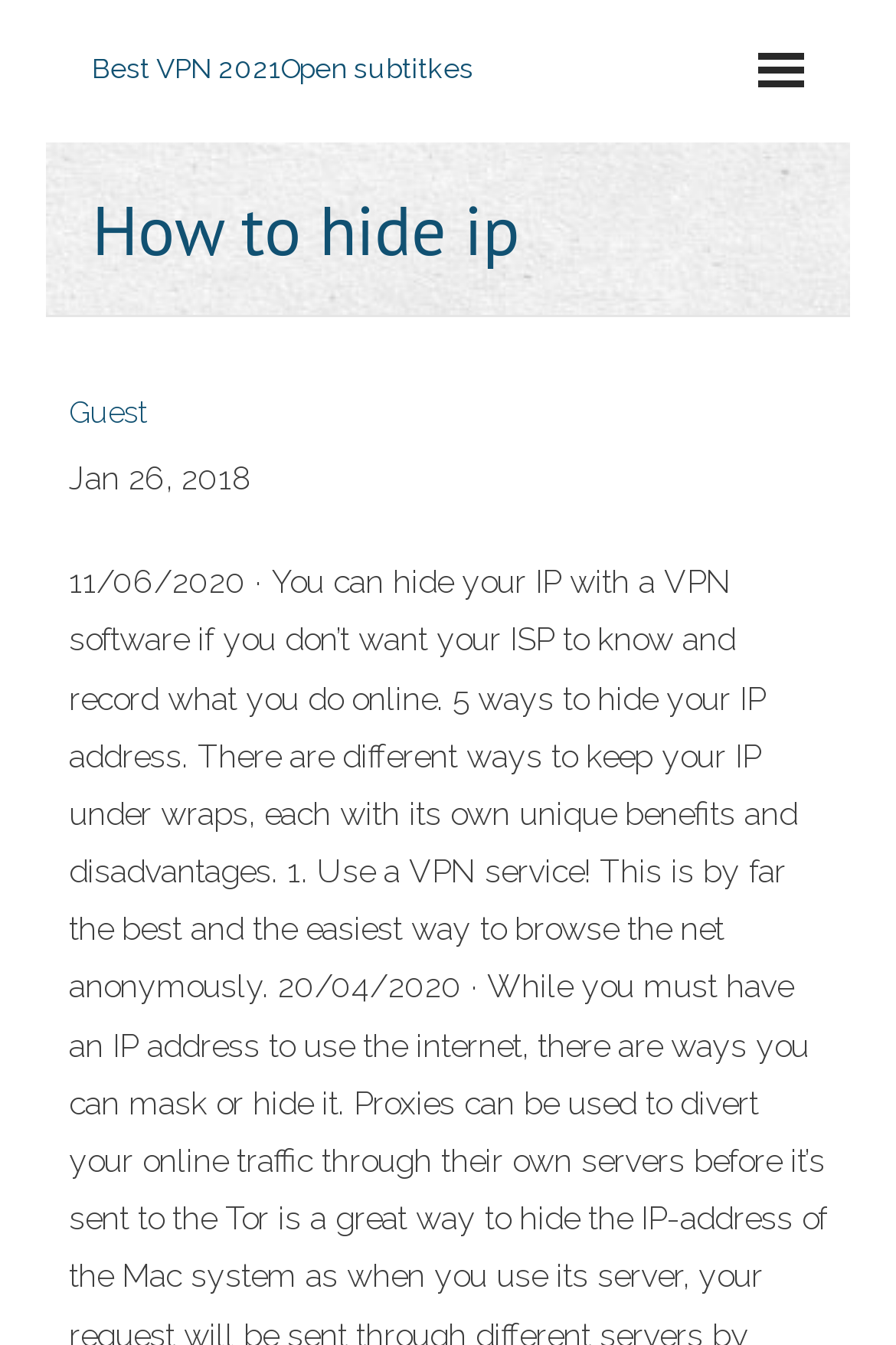Using the provided description Best VPN 2021Open subtitkes, find the bounding box coordinates for the UI element. Provide the coordinates in (top-left x, top-left y, bottom-right x, bottom-right y) format, ensuring all values are between 0 and 1.

[0.103, 0.039, 0.528, 0.063]